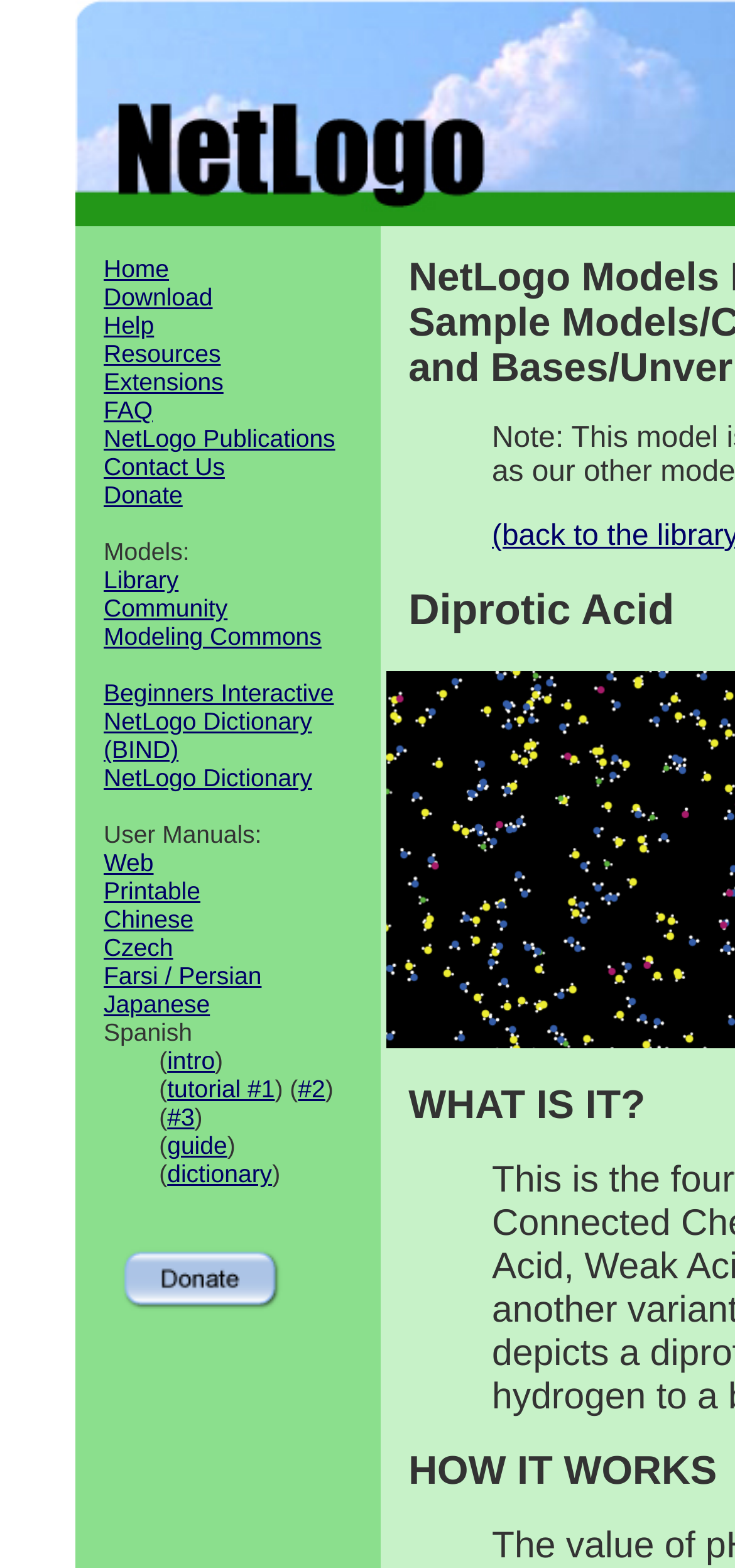Please locate the bounding box coordinates for the element that should be clicked to achieve the following instruction: "Get help". Ensure the coordinates are given as four float numbers between 0 and 1, i.e., [left, top, right, bottom].

[0.141, 0.198, 0.21, 0.216]